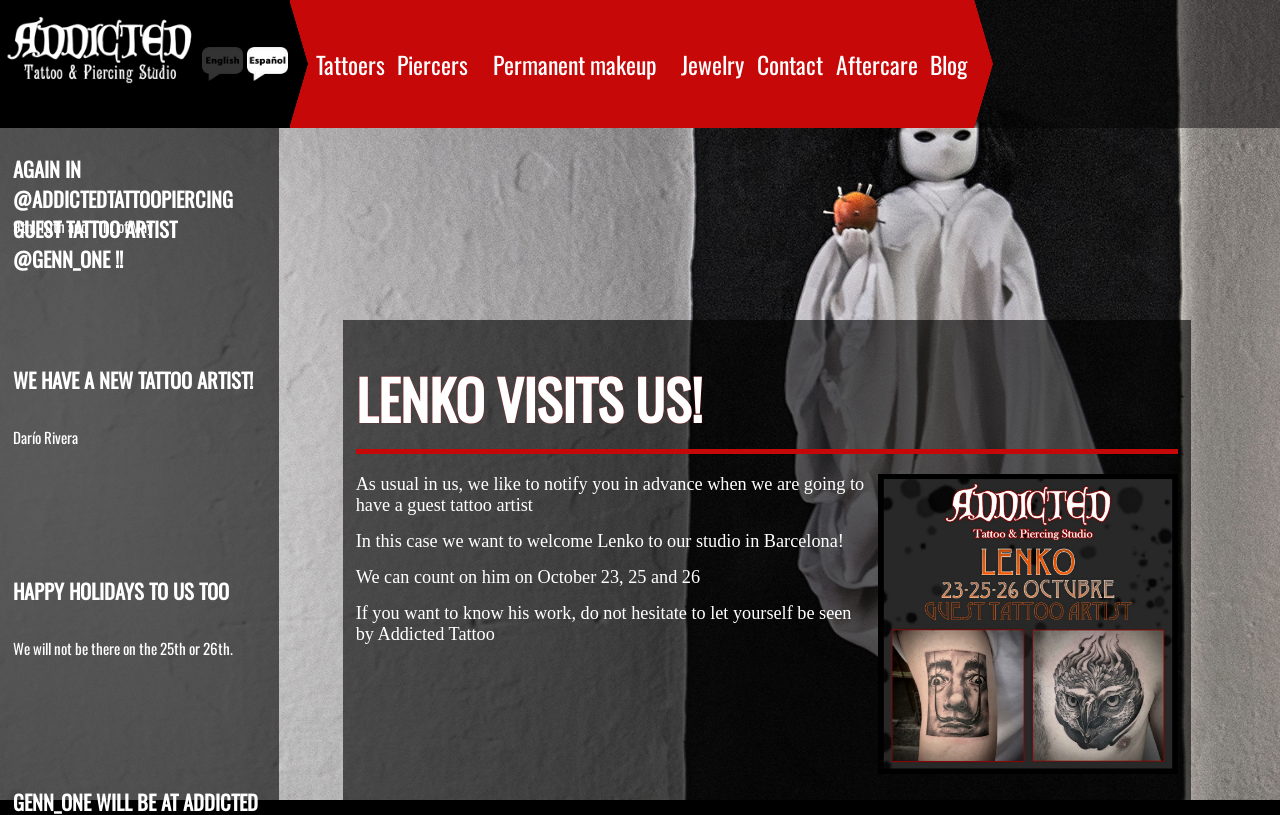What is the primary heading on this webpage?

LENKO VISITS US!